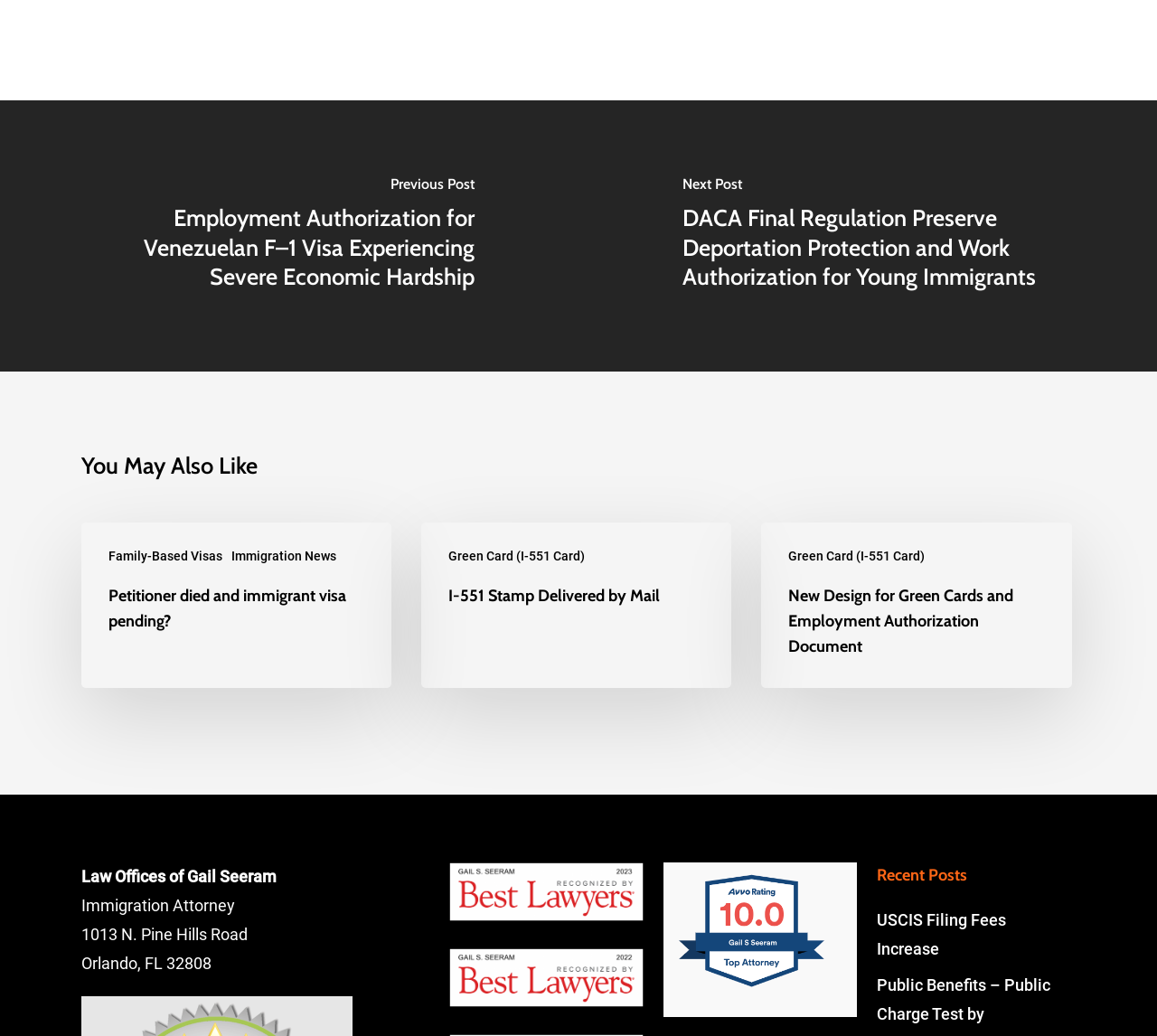Answer the following query with a single word or phrase:
What is the address of the law office?

1013 N. Pine Hills Road, Orlando, FL 32808